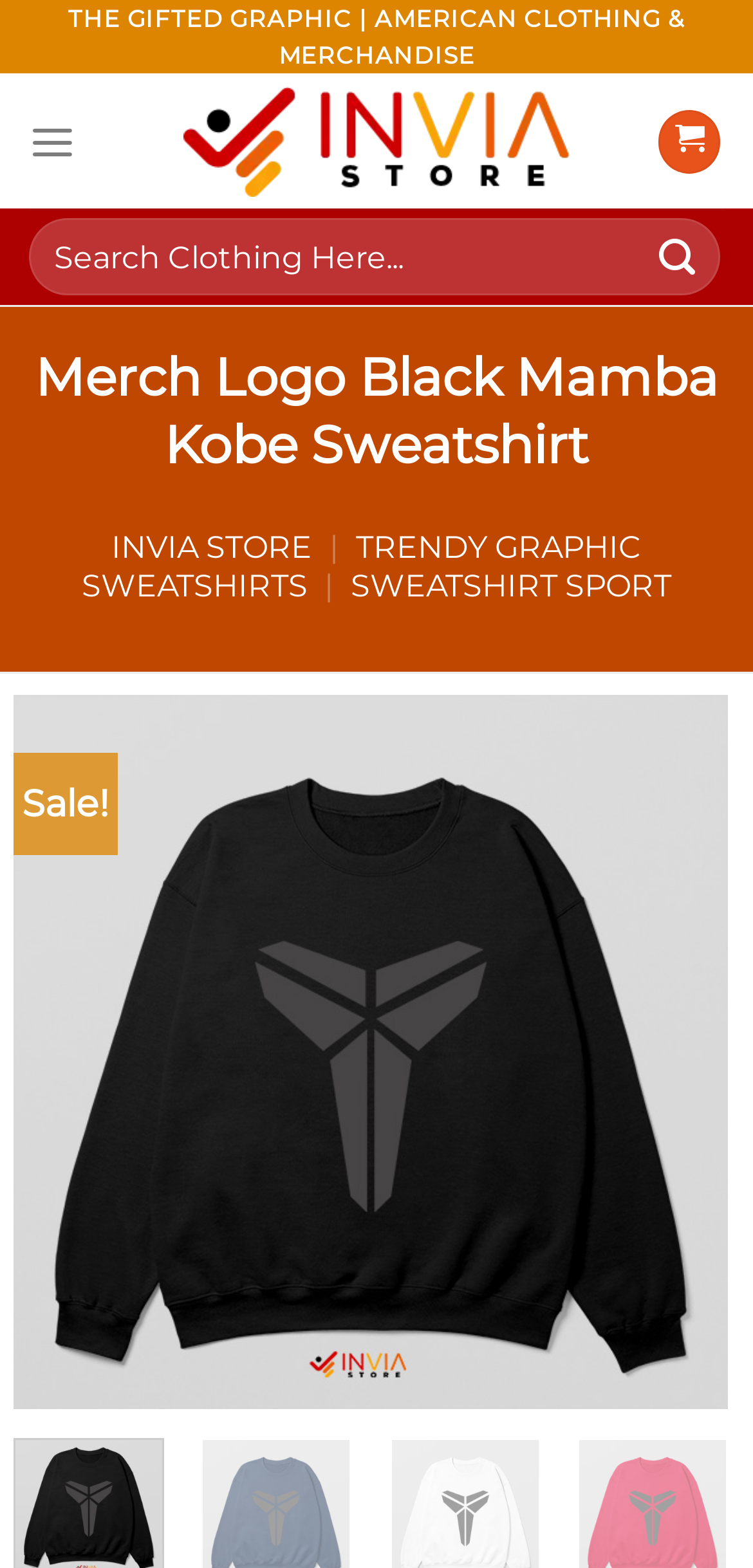Please mark the bounding box coordinates of the area that should be clicked to carry out the instruction: "Search for something".

[0.038, 0.14, 0.962, 0.189]